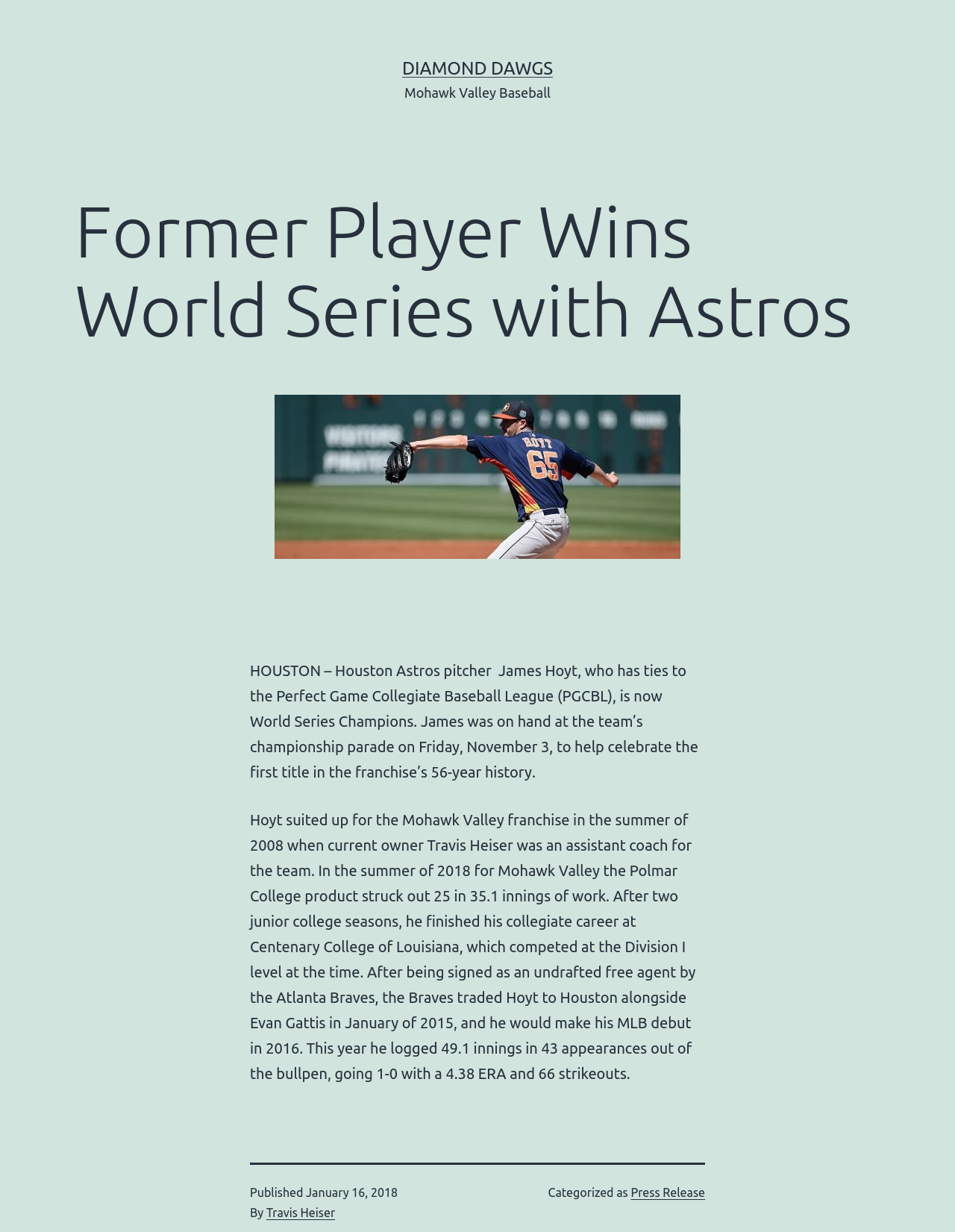What is the name of the player who won the World Series with the Astros?
Please interpret the details in the image and answer the question thoroughly.

The article text mentions that James Hoyt, a pitcher, won the World Series with the Astros. He is also mentioned as having ties to the Perfect Game Collegiate Baseball League (PGCBL).